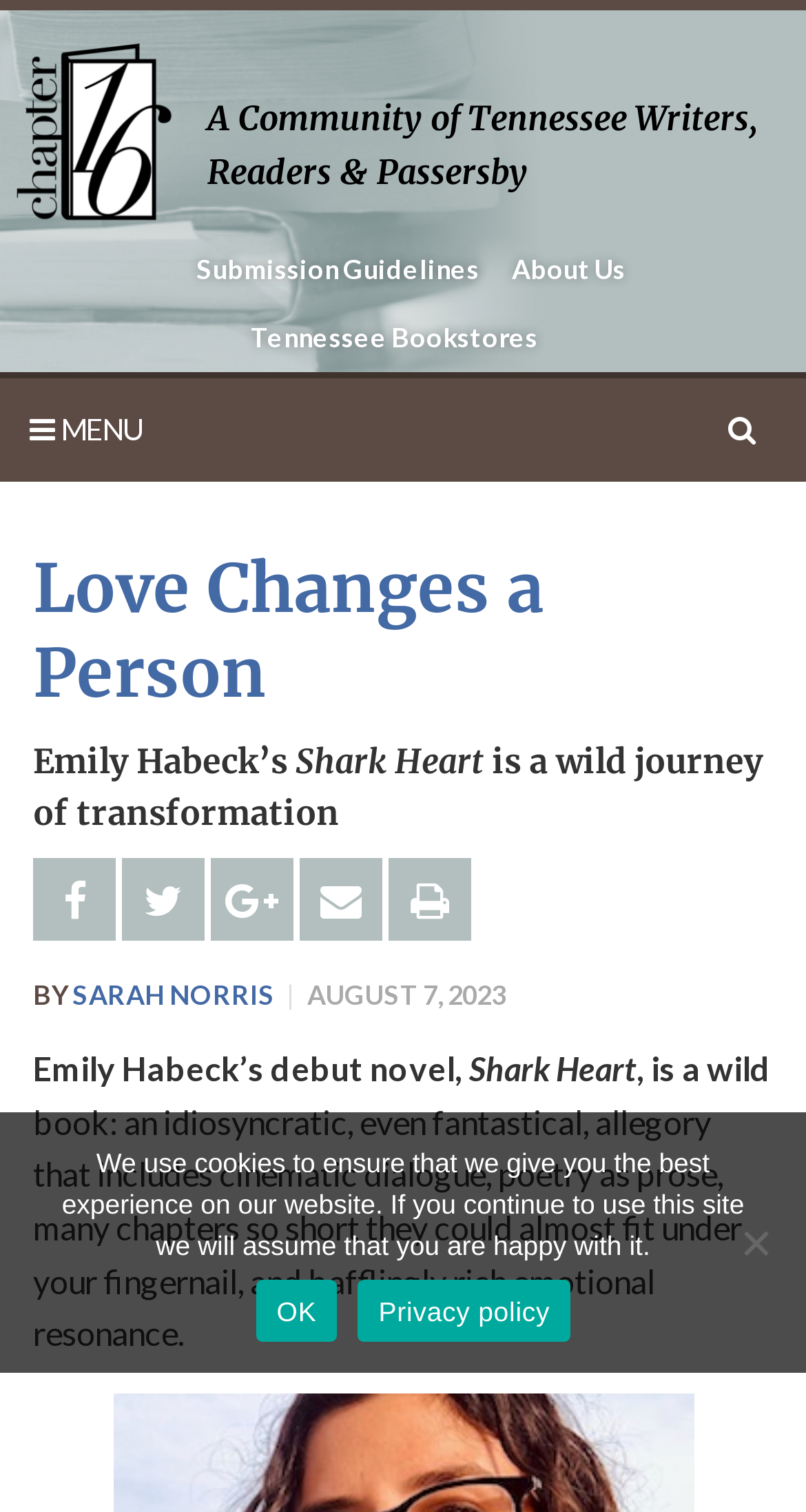Extract the bounding box of the UI element described as: "title="Share on Google+"".

[0.262, 0.567, 0.364, 0.622]